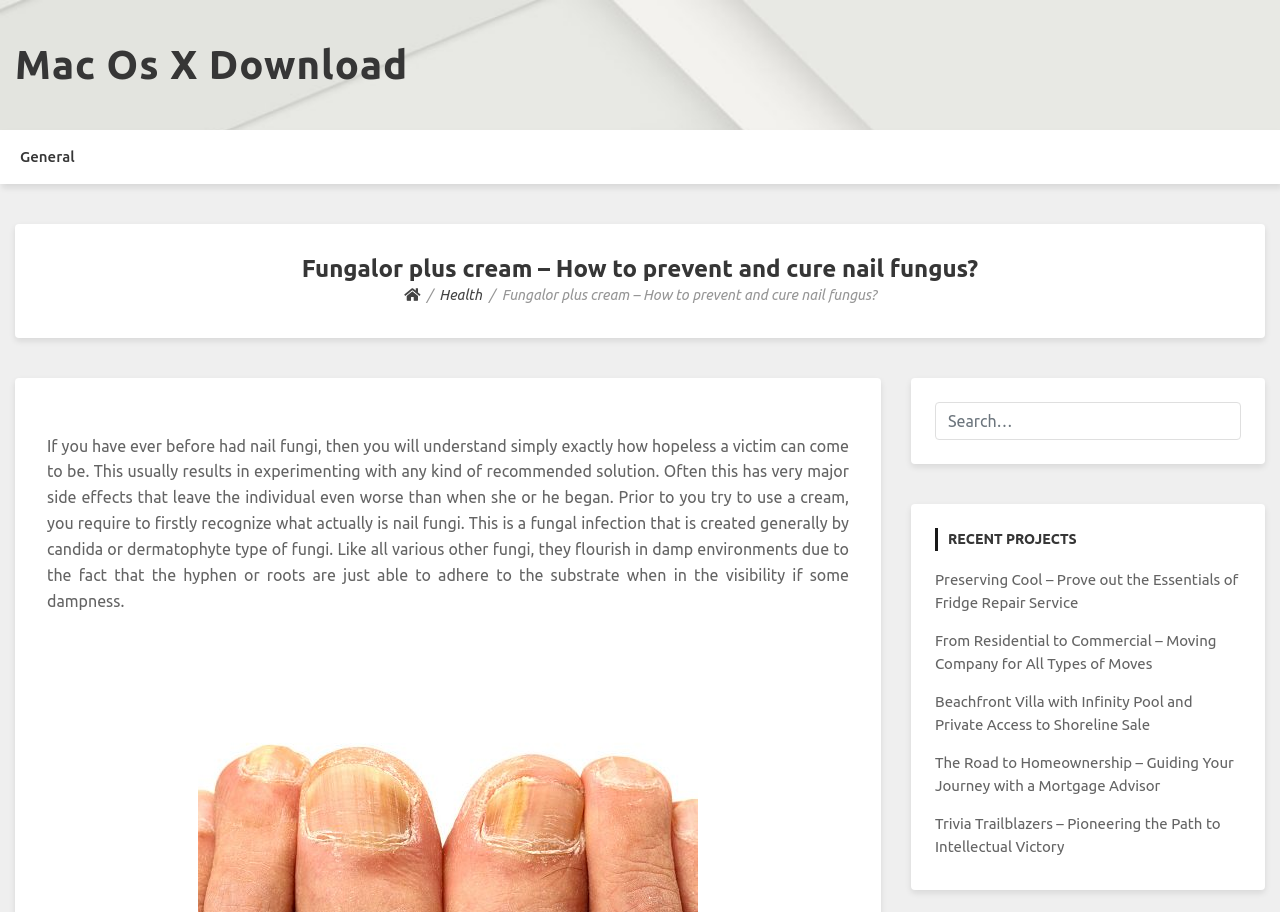Determine the bounding box coordinates of the clickable element to achieve the following action: 'Read about Preserving Cool'. Provide the coordinates as four float values between 0 and 1, formatted as [left, top, right, bottom].

[0.73, 0.626, 0.968, 0.669]